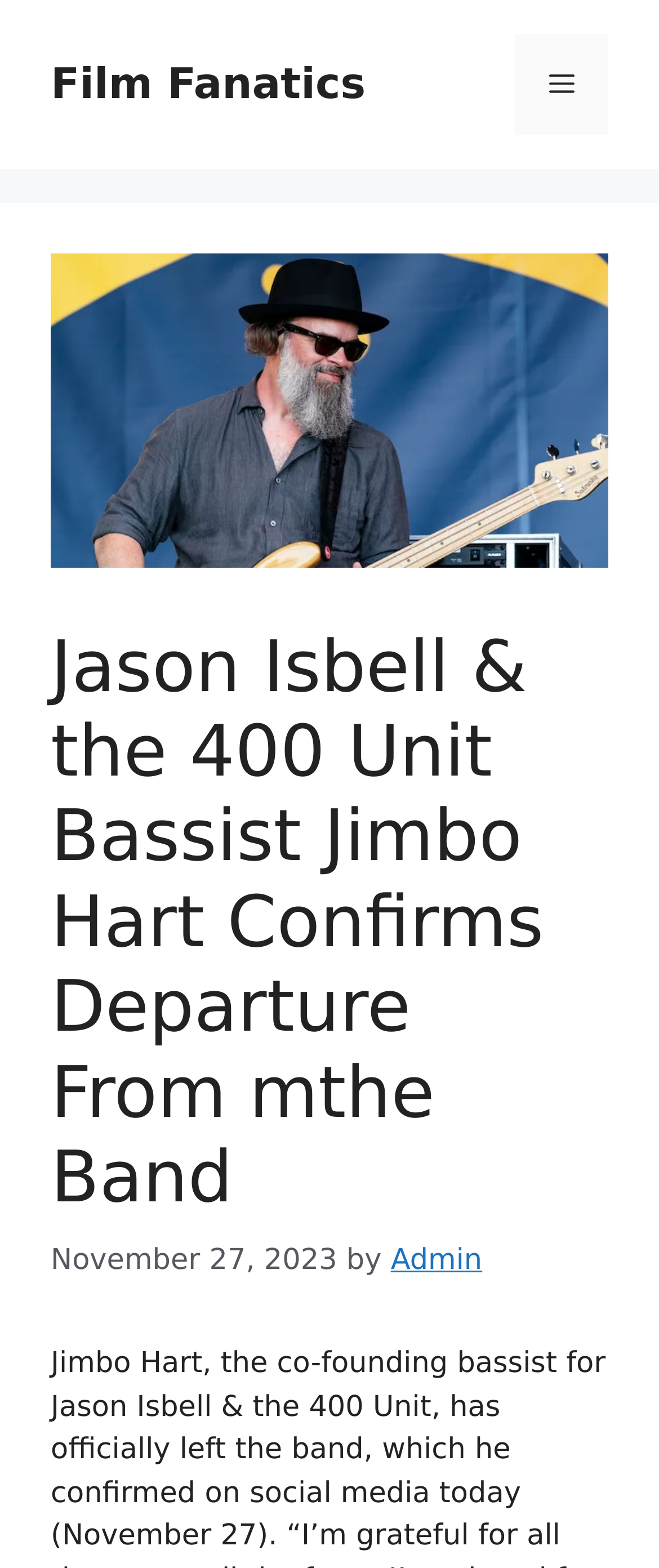Identify the bounding box of the UI element that matches this description: "Film Fanatics".

[0.077, 0.038, 0.555, 0.069]